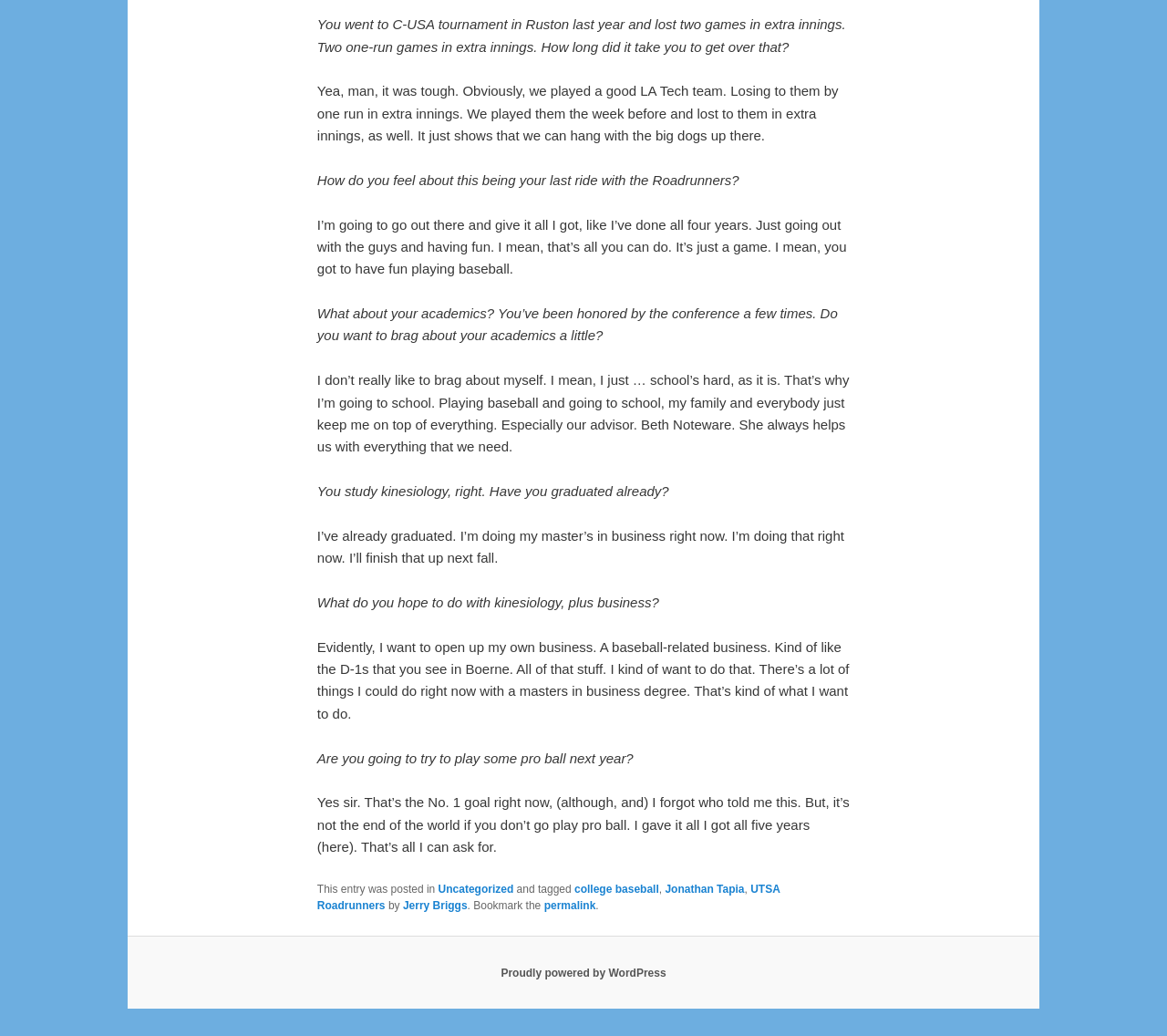Who is the advisor mentioned in the text?
Please answer using one word or phrase, based on the screenshot.

Beth Noteware